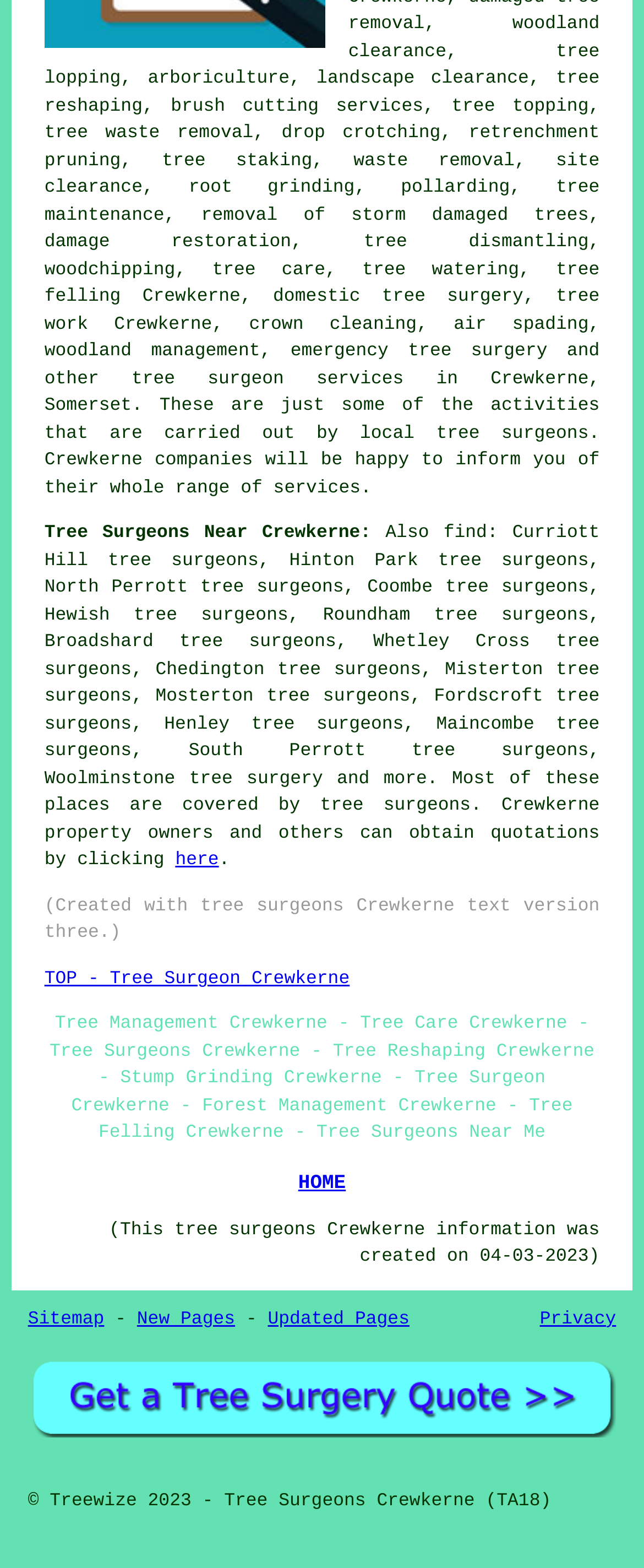What is the purpose of the 'TOP - Tree Surgeon Crewkerne' link?
Give a detailed and exhaustive answer to the question.

The 'TOP - Tree Surgeon Crewkerne' link is likely a anchor link that takes the user to the top of the webpage, allowing them to quickly navigate back to the top of the page.